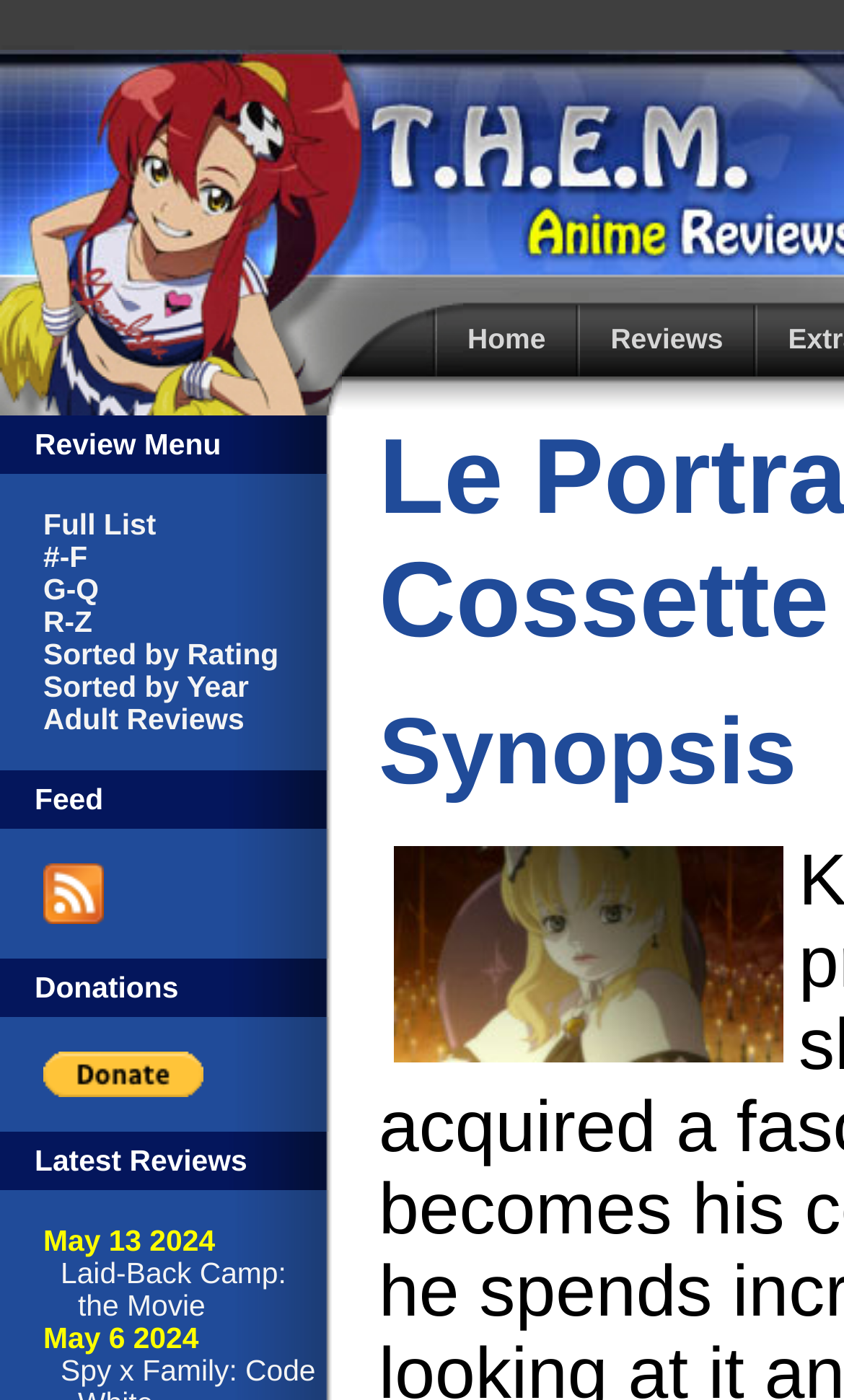Locate the bounding box coordinates of the item that should be clicked to fulfill the instruction: "Click on Home".

[0.549, 0.215, 0.682, 0.269]